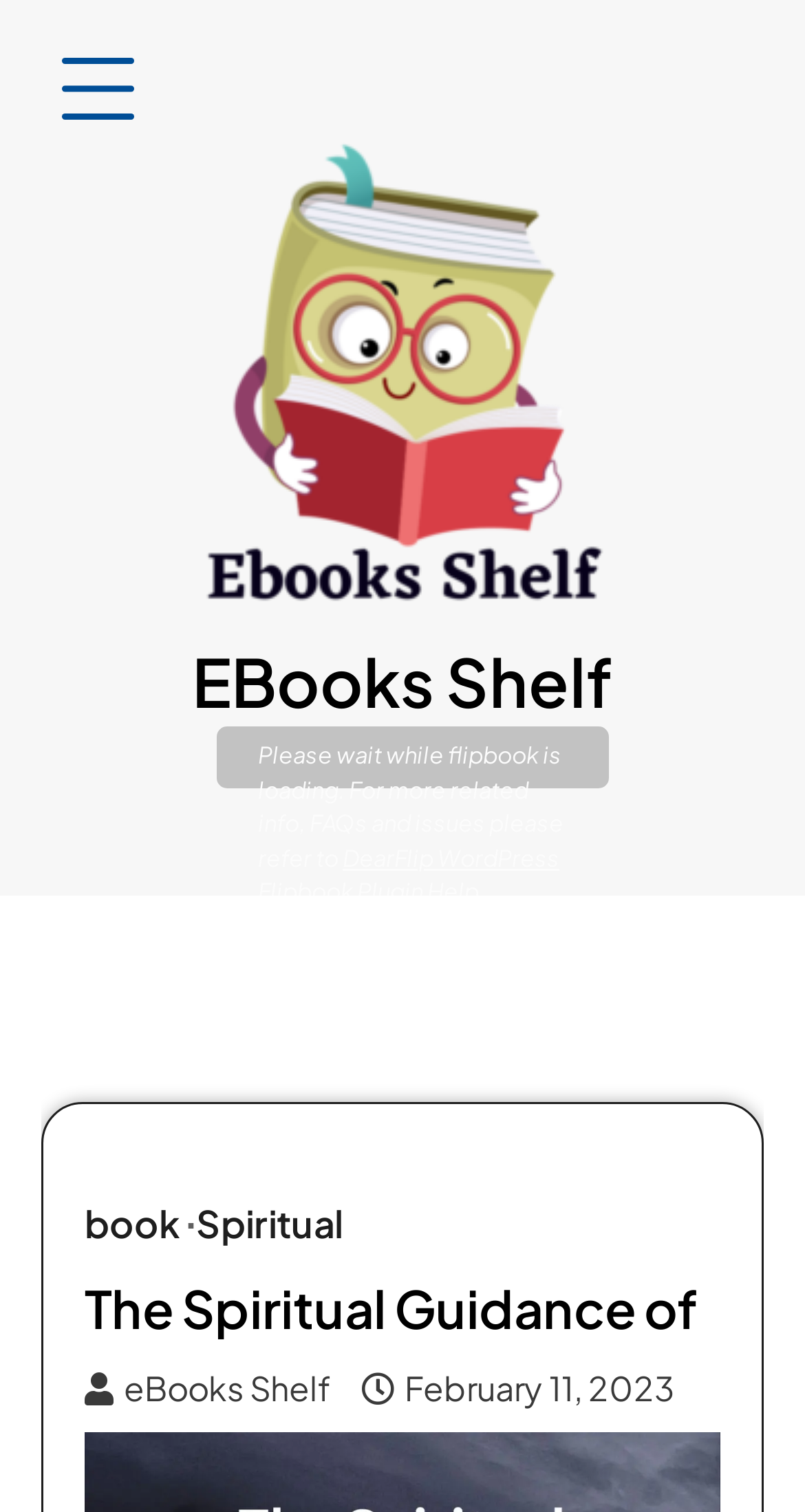Generate a thorough caption detailing the webpage content.

The webpage appears to be an eBook shelf, specifically focused on the spiritual guidance of Rudolf Steiner, an Austrian philosopher, social reformer, architect, and esotericist. 

At the top left corner, there is a button. Next to it, on the top center, is the Ebooks Shelf Logo, which is an image. The logo is accompanied by a link to the EBooks Shelf. 

Below the logo, there is a header section that spans almost the entire width of the page. Within this section, there are several elements. On the left, there is a heading that reads "The Spiritual Guidance of". Next to it, there are two links: one with an eBook icon and another with the text "Spiritual". 

On the right side of the header section, there are two more links. One has an eBook icon and the text "eBooks Shelf", while the other displays the date "February 11, 2023". 

In the main content area, there is a message that says "Please wait while flipbook is loading. For more related info, FAQs and issues please refer to" followed by a link to the "DearFlip WordPress Flipbook Plugin Help" documentation.